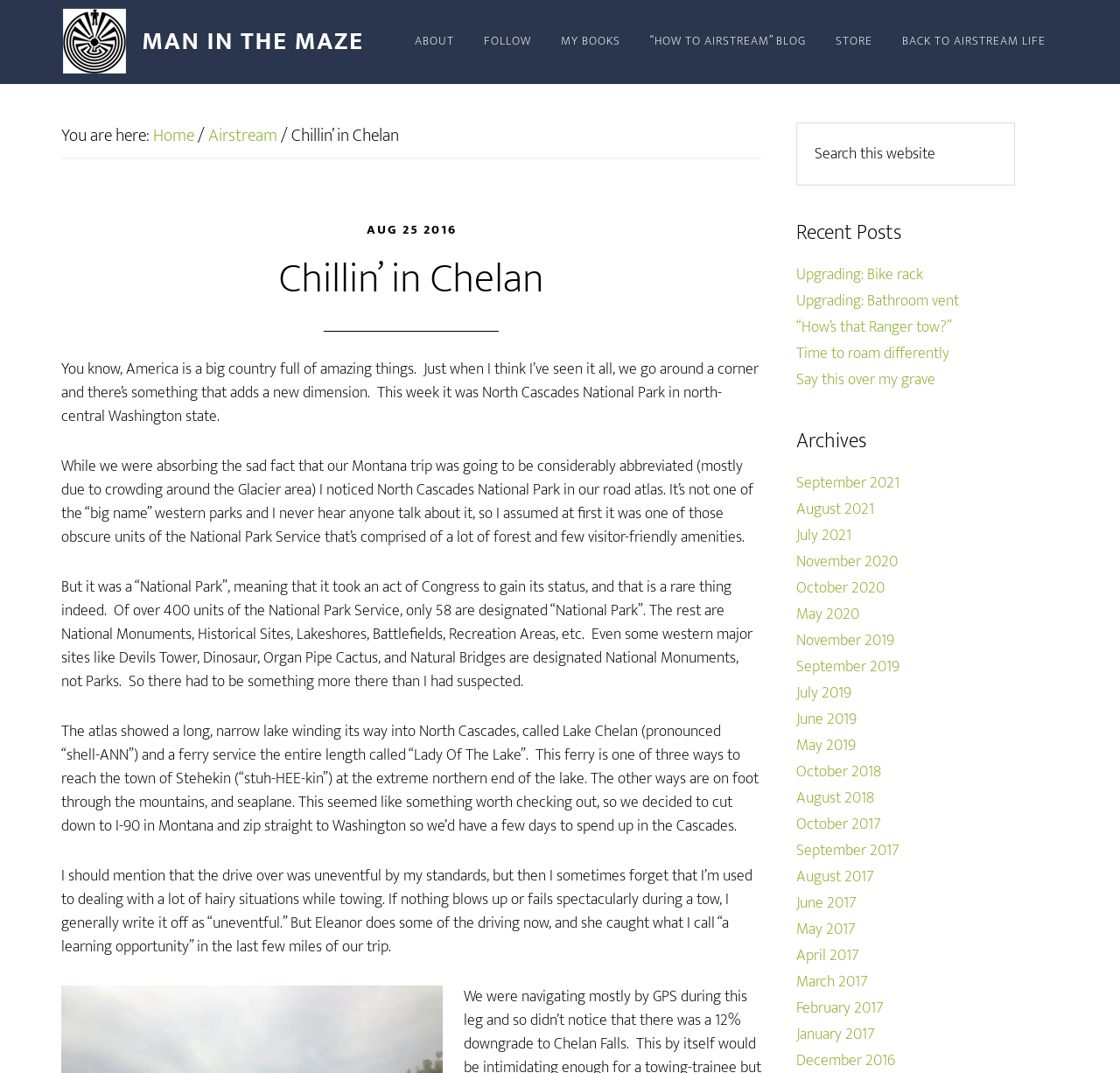Find the bounding box coordinates of the area that needs to be clicked in order to achieve the following instruction: "Click on 'August 2016' archive". The coordinates should be specified as four float numbers between 0 and 1, i.e., [left, top, right, bottom].

[0.711, 0.462, 0.78, 0.487]